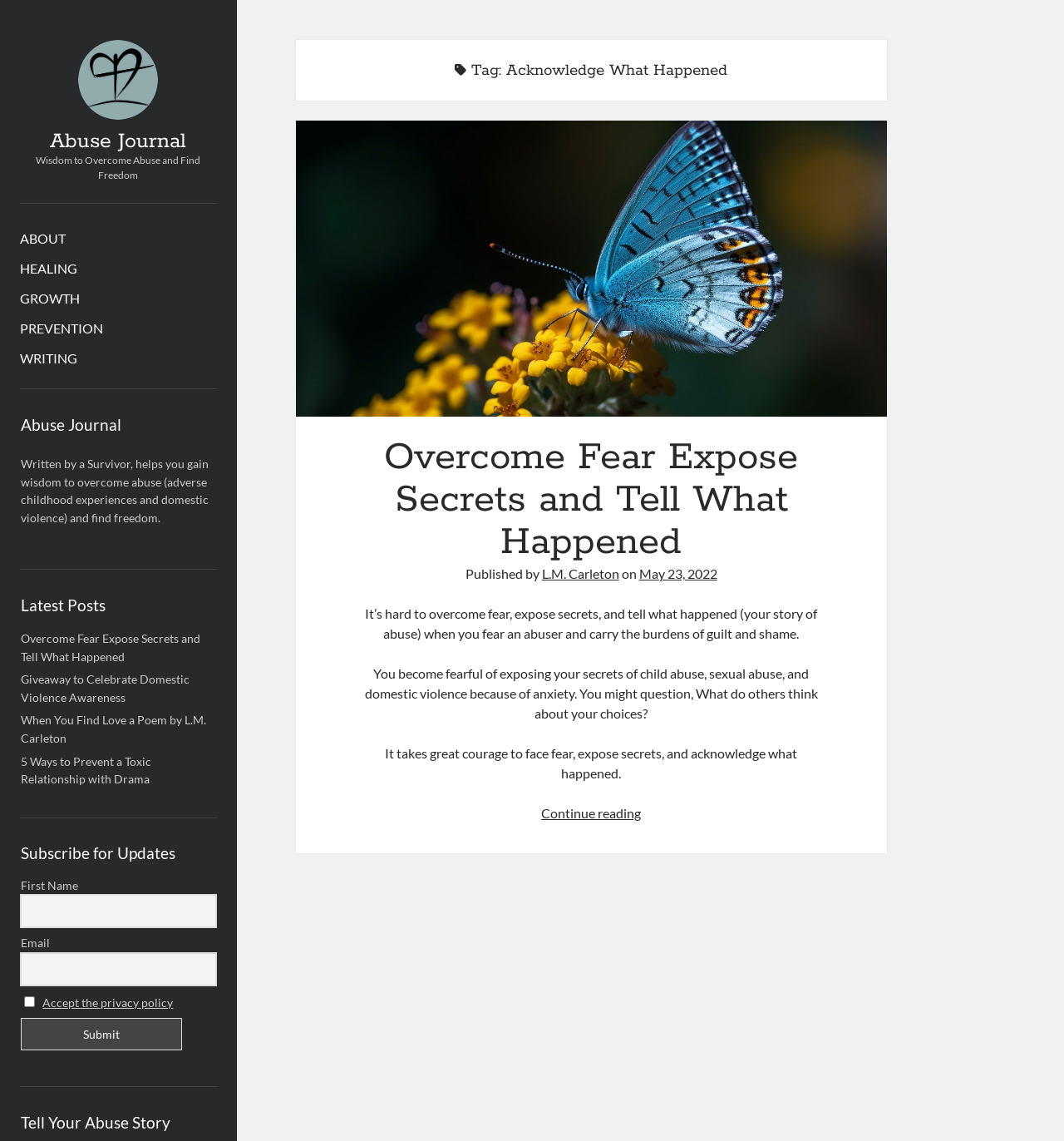Predict the bounding box for the UI component with the following description: "Abuse Journal".

[0.047, 0.112, 0.175, 0.136]